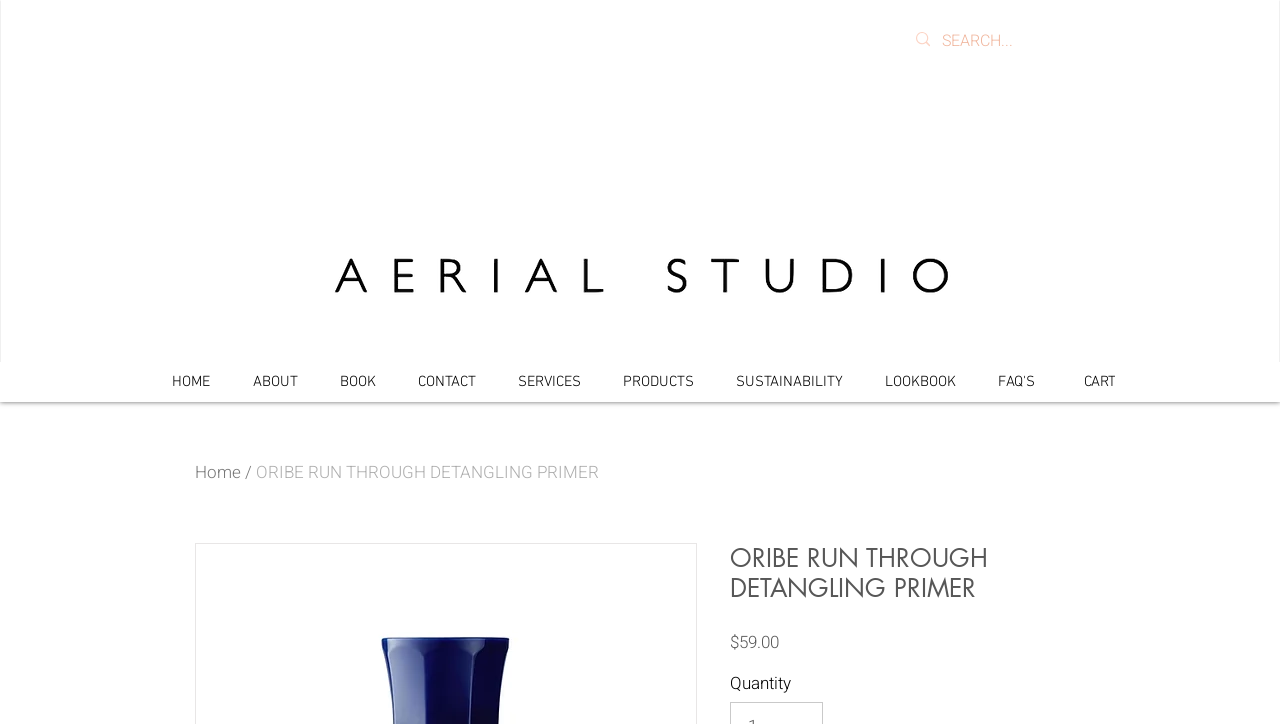Please find the bounding box coordinates of the clickable region needed to complete the following instruction: "go to home page". The bounding box coordinates must consist of four float numbers between 0 and 1, i.e., [left, top, right, bottom].

[0.117, 0.5, 0.18, 0.555]